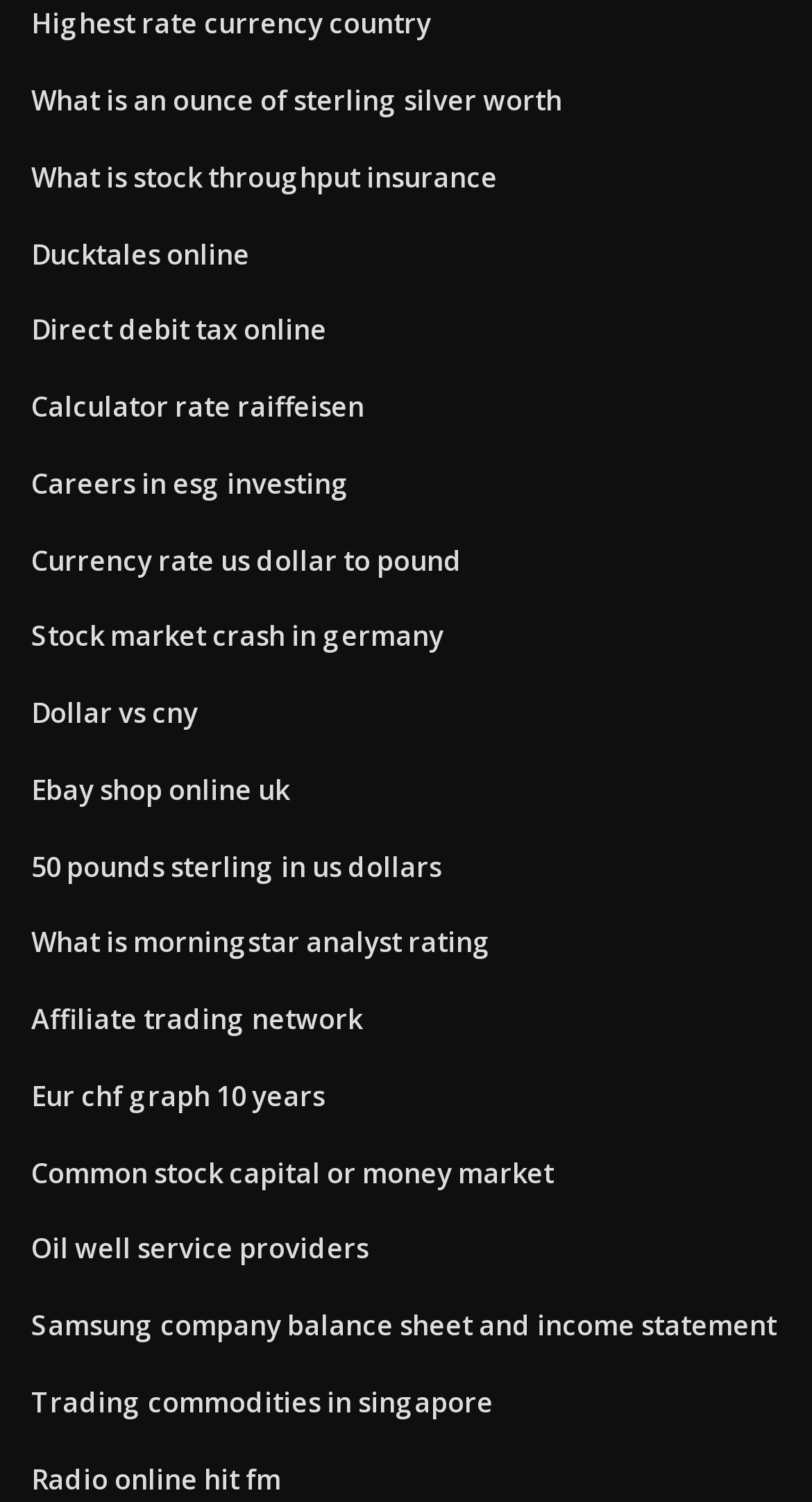Find the bounding box coordinates for the area you need to click to carry out the instruction: "Calculate rate with Raiffeisen". The coordinates should be four float numbers between 0 and 1, indicated as [left, top, right, bottom].

[0.038, 0.258, 0.449, 0.283]